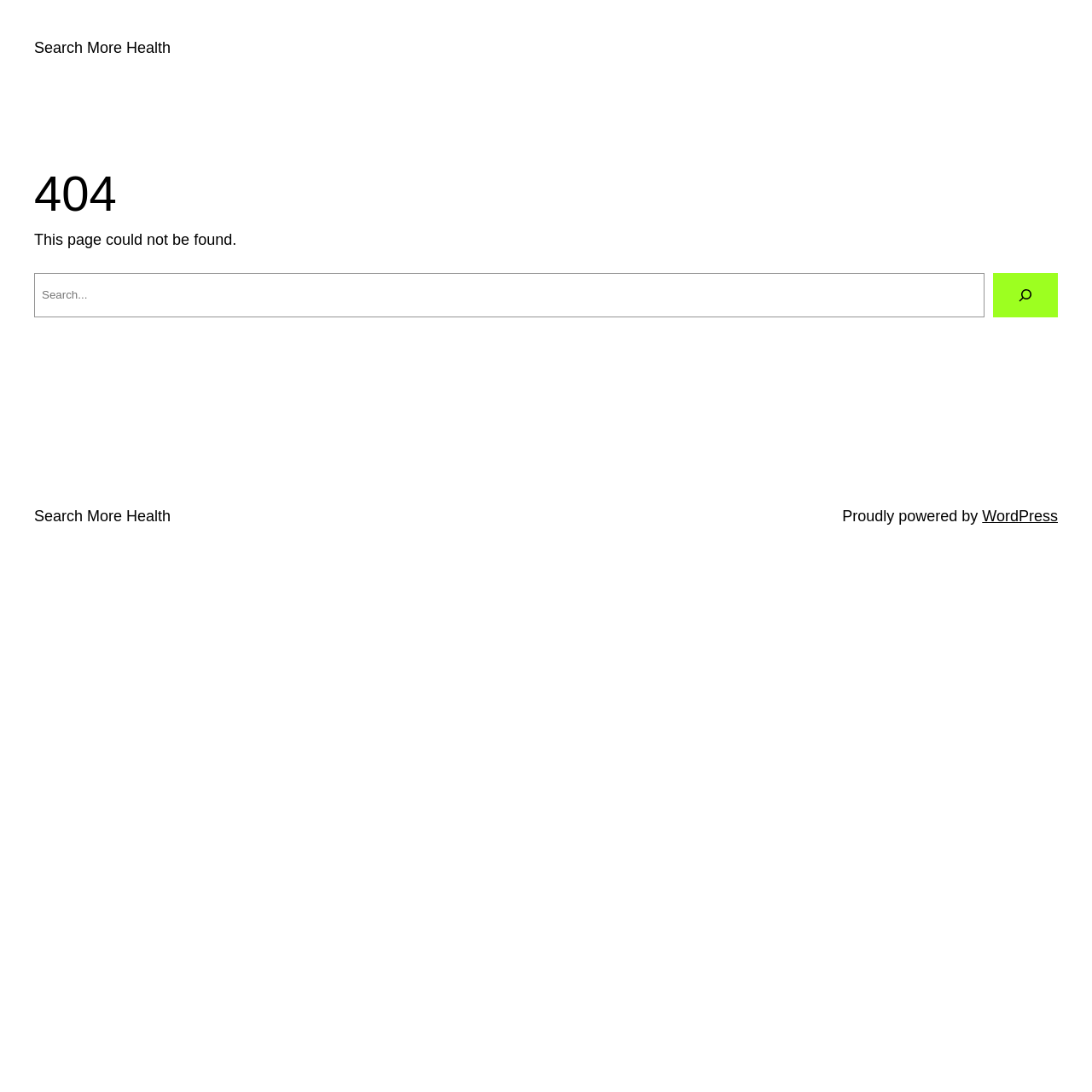Please answer the following question using a single word or phrase: 
What is the error code displayed on the page?

404